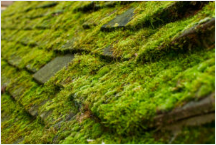What is the importance of regular moss removal?
Using the details from the image, give an elaborate explanation to answer the question.

The image highlights the natural buildup of moss, which can obscure roofing materials and potentially lead to damage if left untreated. This emphasizes the need for regular moss removal to maintain the integrity and appearance of roofs, as discussed in the context of home maintenance services.